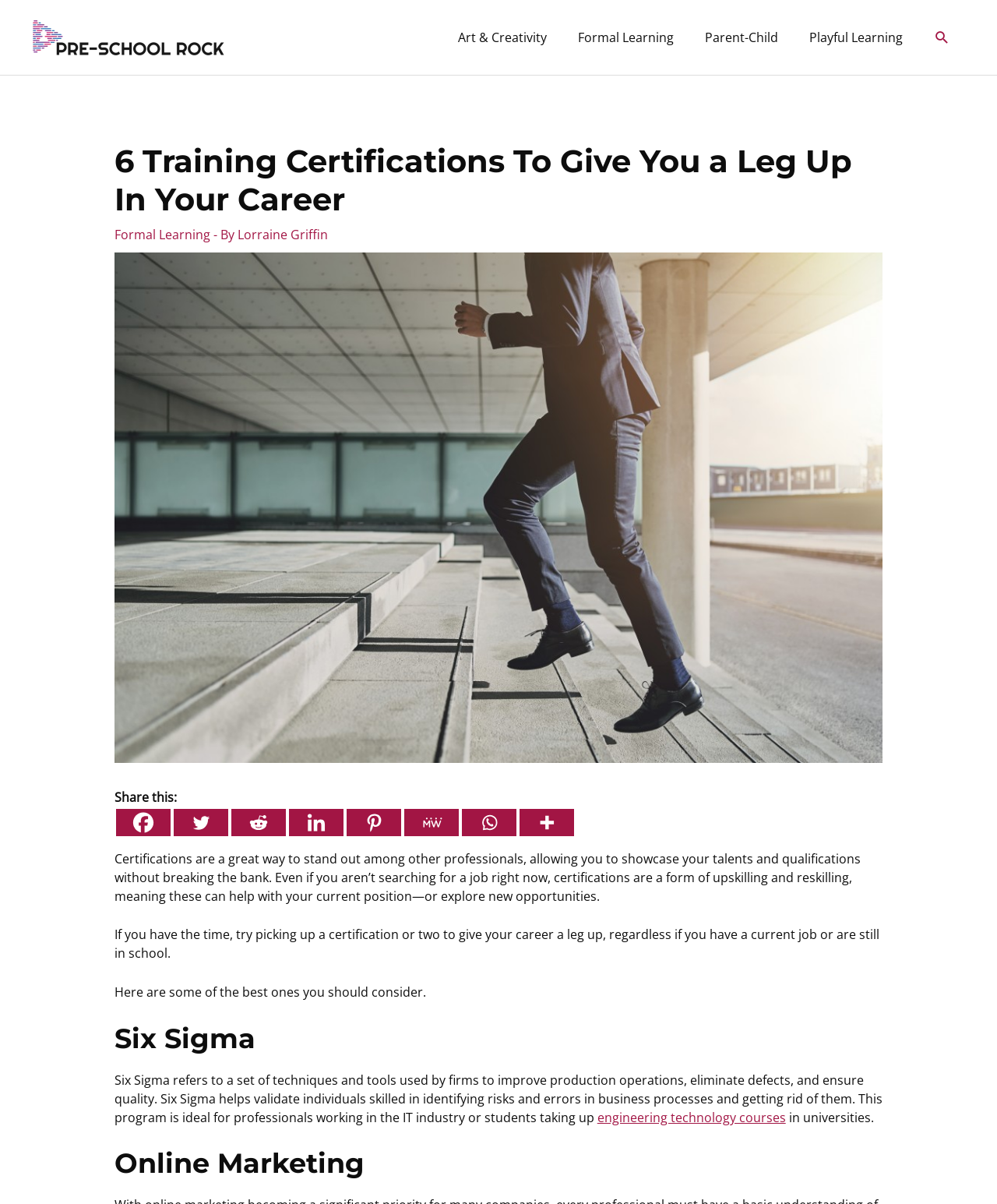Provide the bounding box coordinates of the HTML element described as: "aria-label="Pinterest" title="Pinterest"". The bounding box coordinates should be four float numbers between 0 and 1, i.e., [left, top, right, bottom].

[0.347, 0.672, 0.402, 0.694]